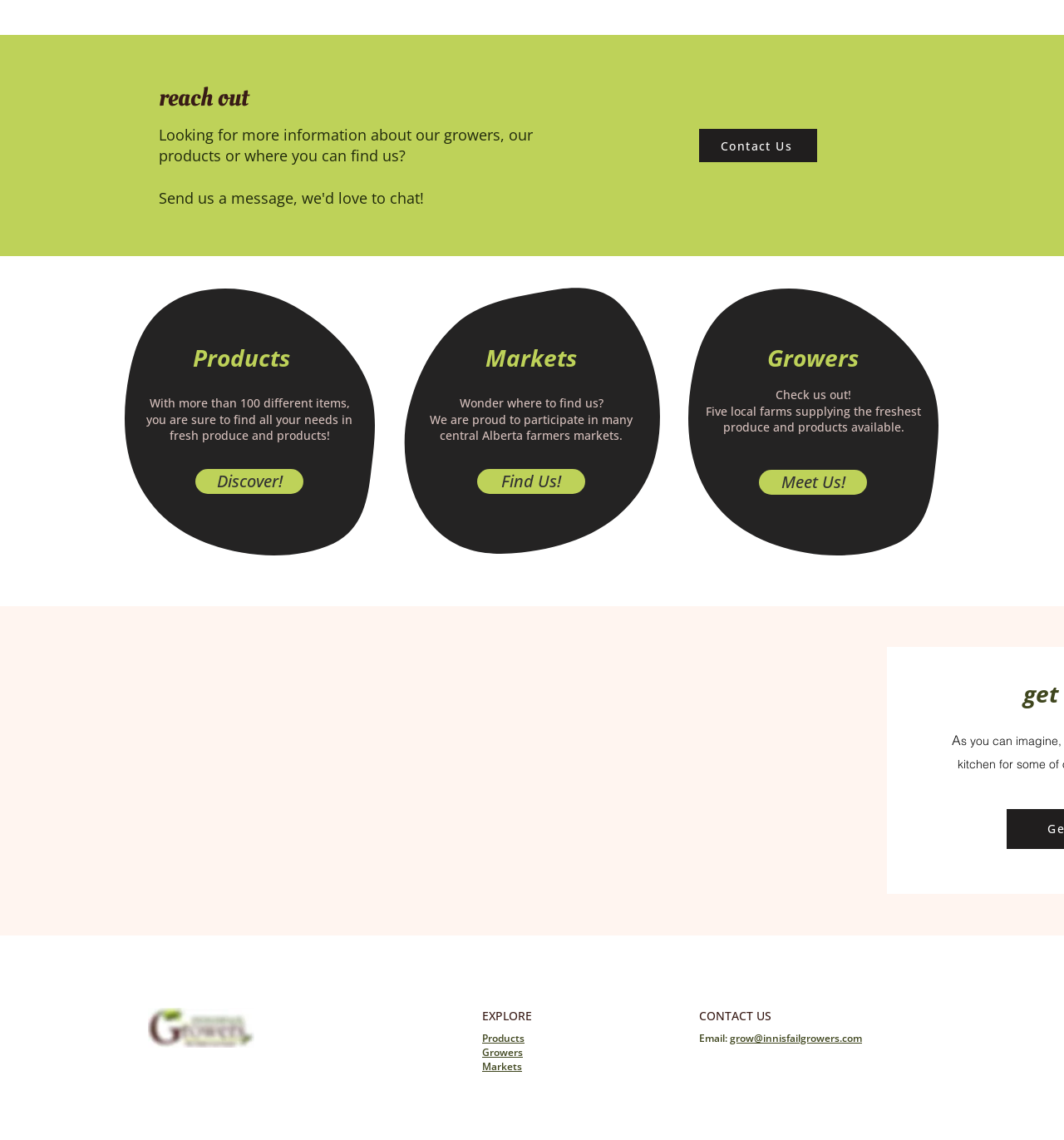Highlight the bounding box coordinates of the element you need to click to perform the following instruction: "Email growers."

[0.686, 0.905, 0.81, 0.917]